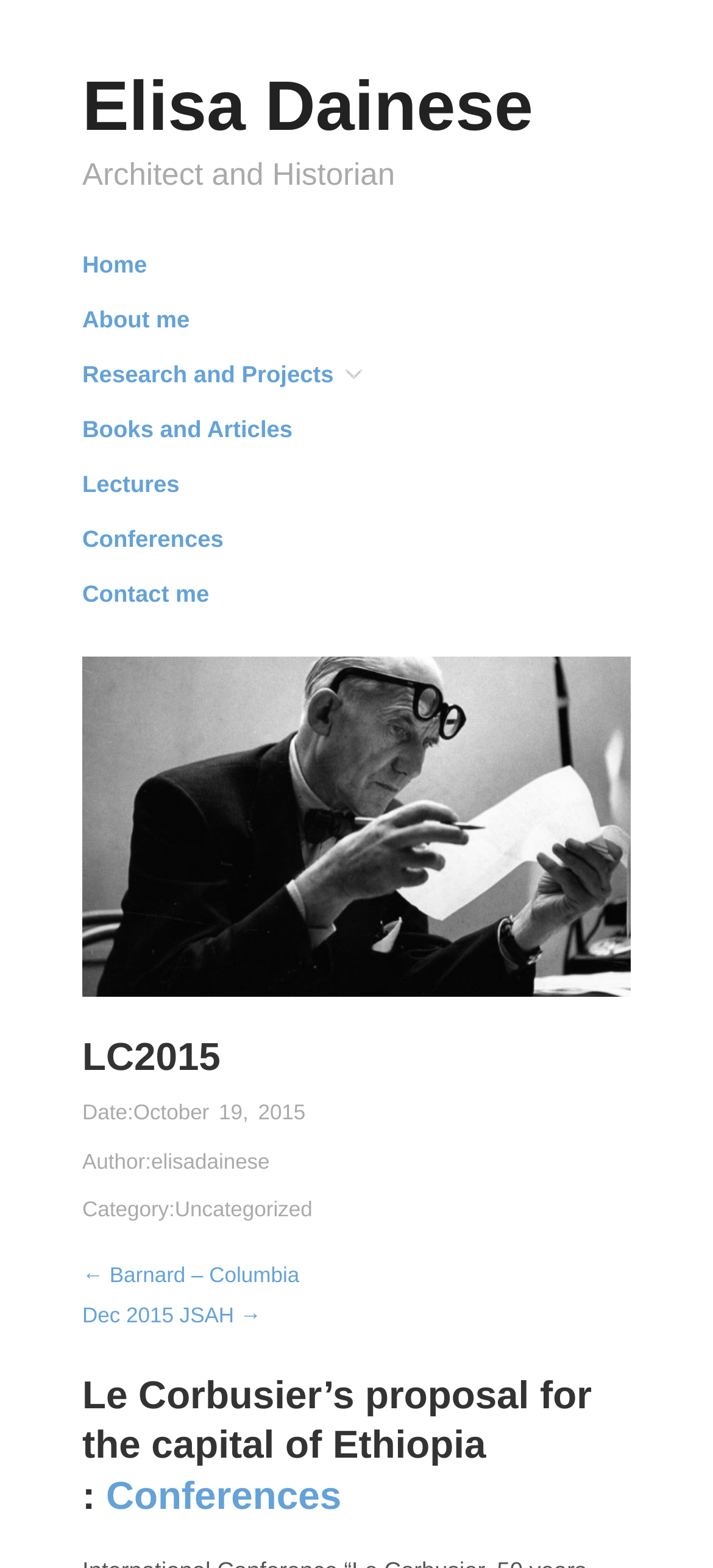Locate the bounding box coordinates of the element that needs to be clicked to carry out the instruction: "Schedule a CT scan". The coordinates should be given as four float numbers ranging from 0 to 1, i.e., [left, top, right, bottom].

None